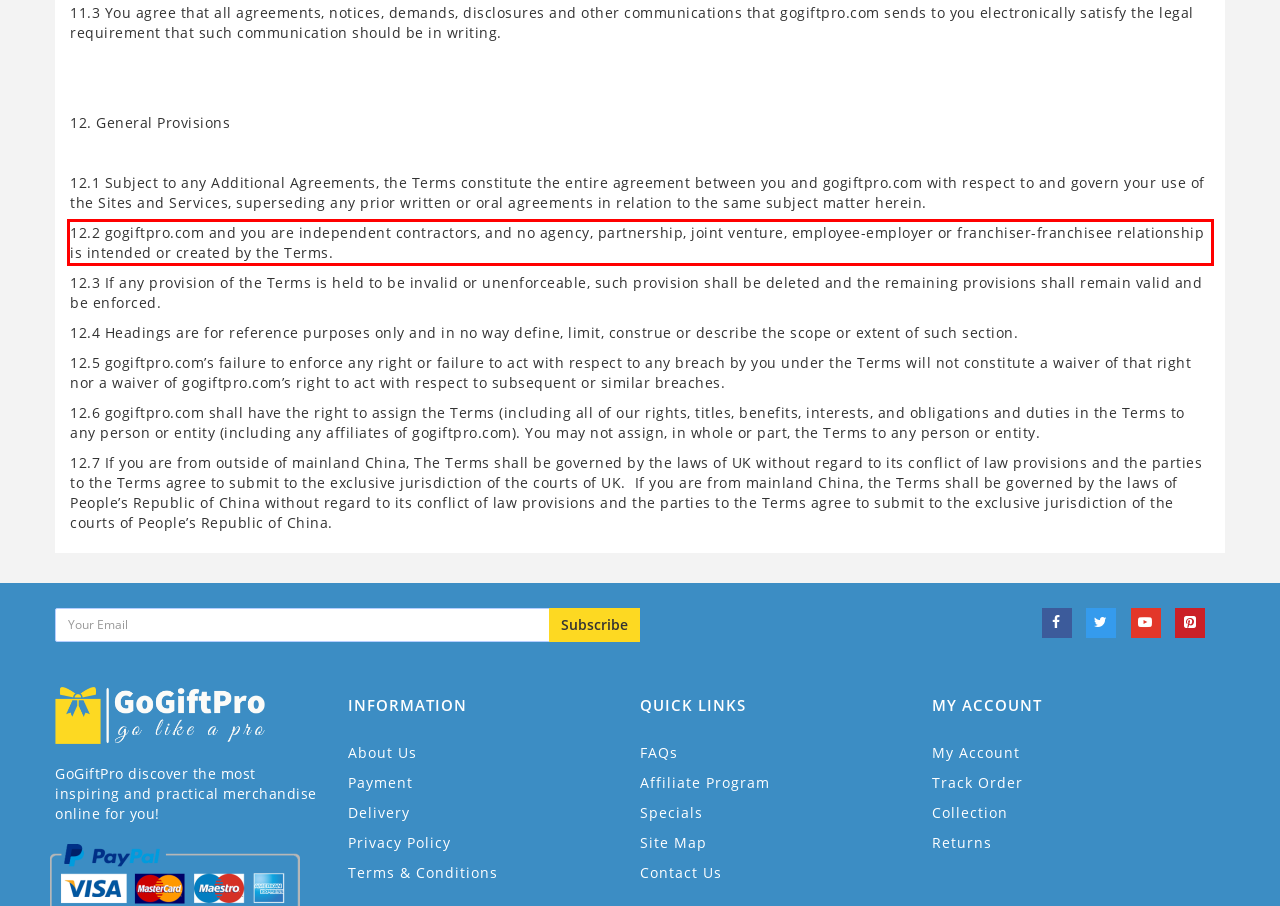Observe the screenshot of the webpage that includes a red rectangle bounding box. Conduct OCR on the content inside this red bounding box and generate the text.

12.2 gogiftpro.com and you are independent contractors, and no agency, partnership, joint venture, employee-employer or franchiser-franchisee relationship is intended or created by the Terms.